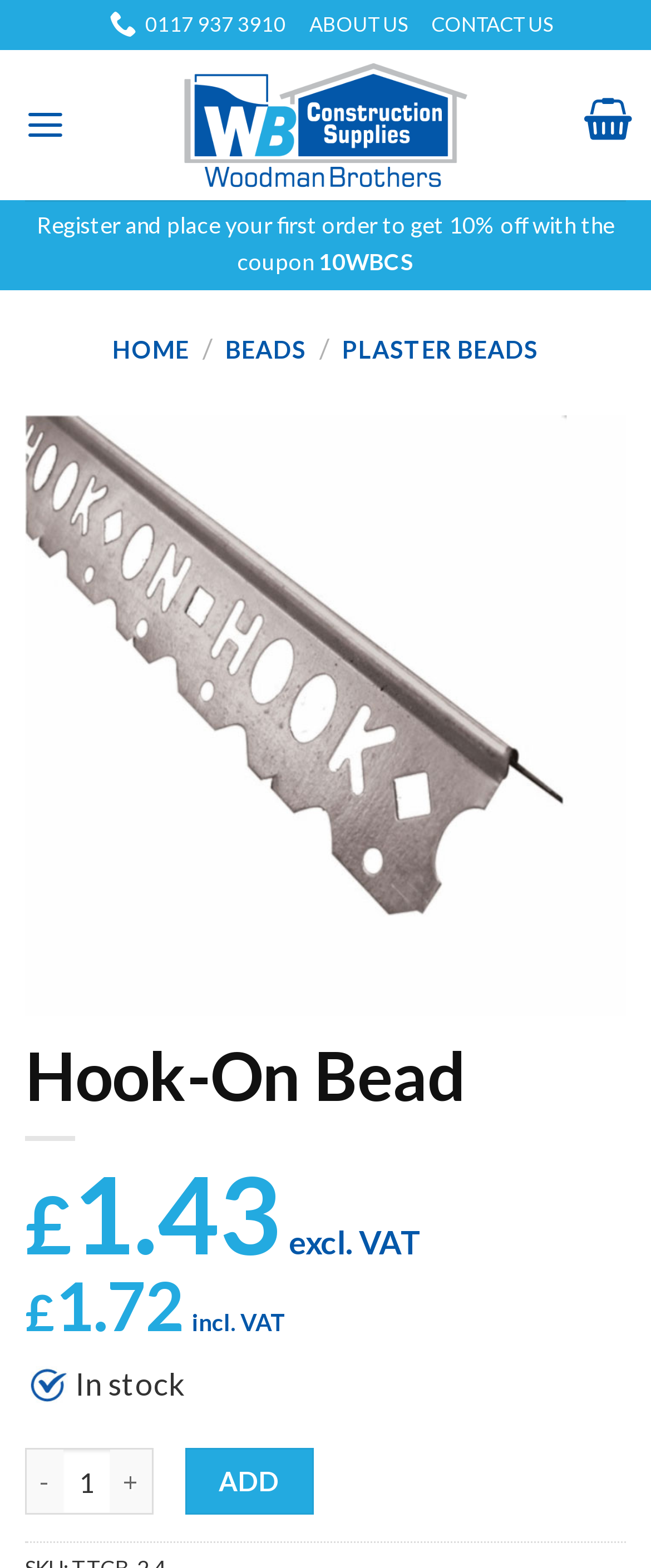What is the price of the Hook-On Bead?
Deliver a detailed and extensive answer to the question.

I found the price by looking at the section with the heading 'Hook-On Bead', where there are several static text elements, including one with the text '£' and another with the text '1.43'.